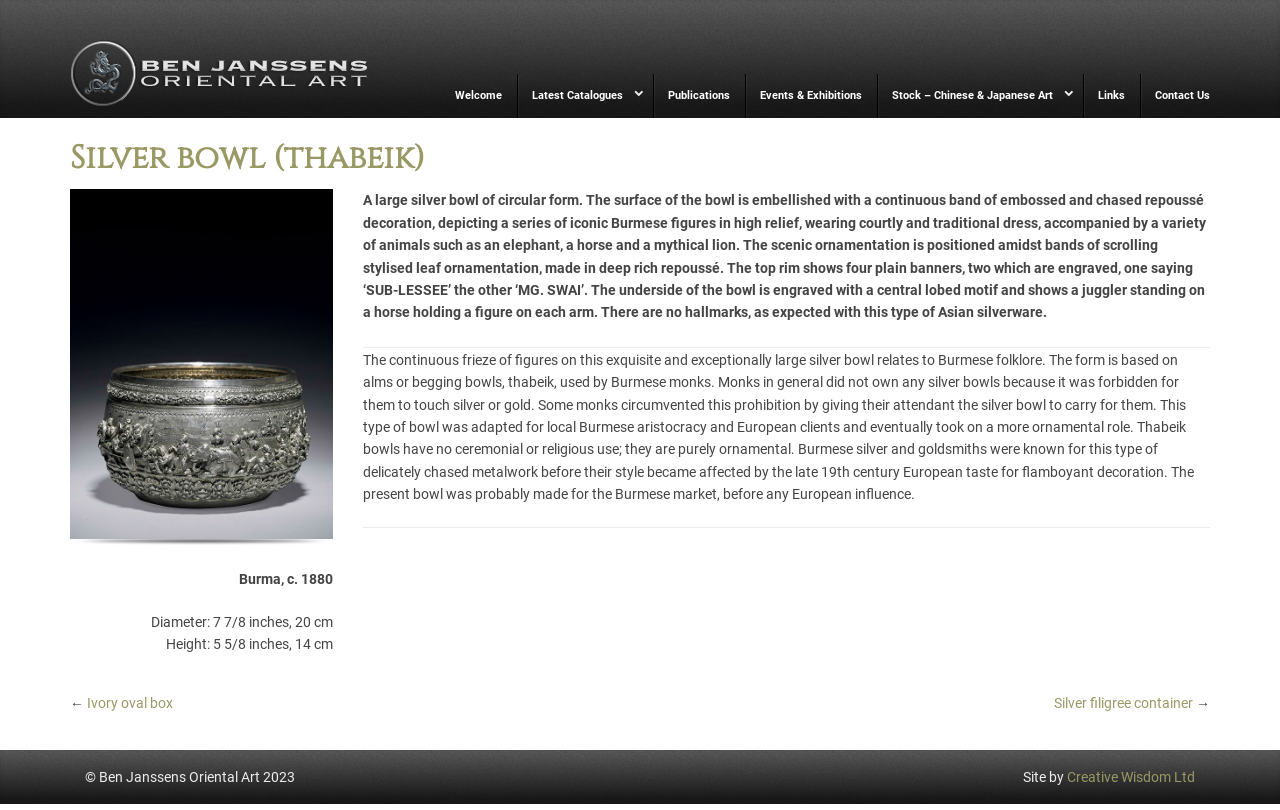Determine the webpage's heading and output its text content.

Silver bowl (thabeik)